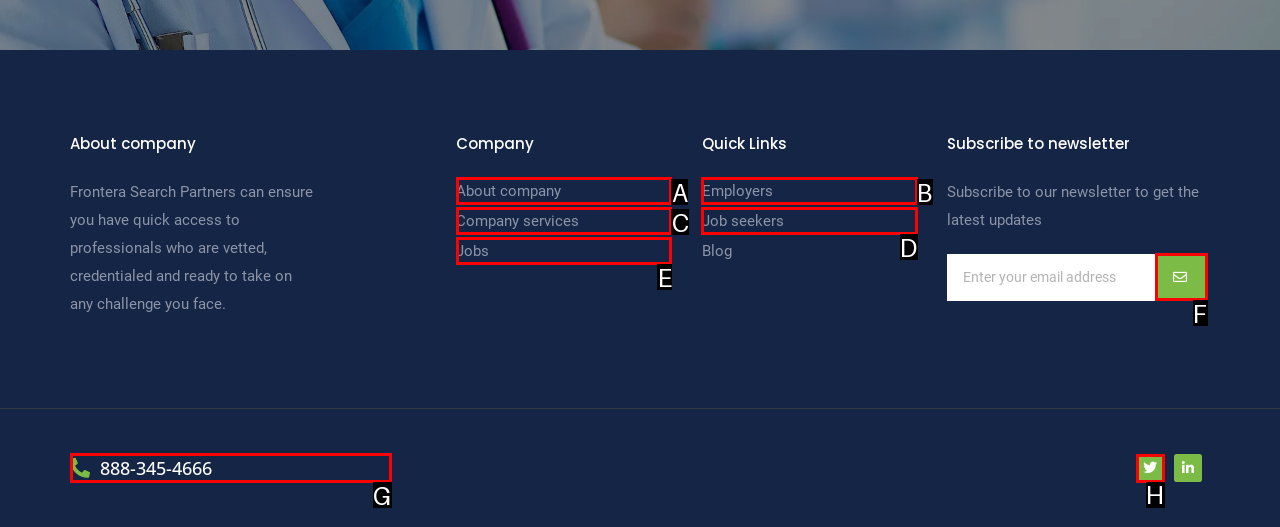Tell me which one HTML element best matches the description: Job seekers Answer with the option's letter from the given choices directly.

D